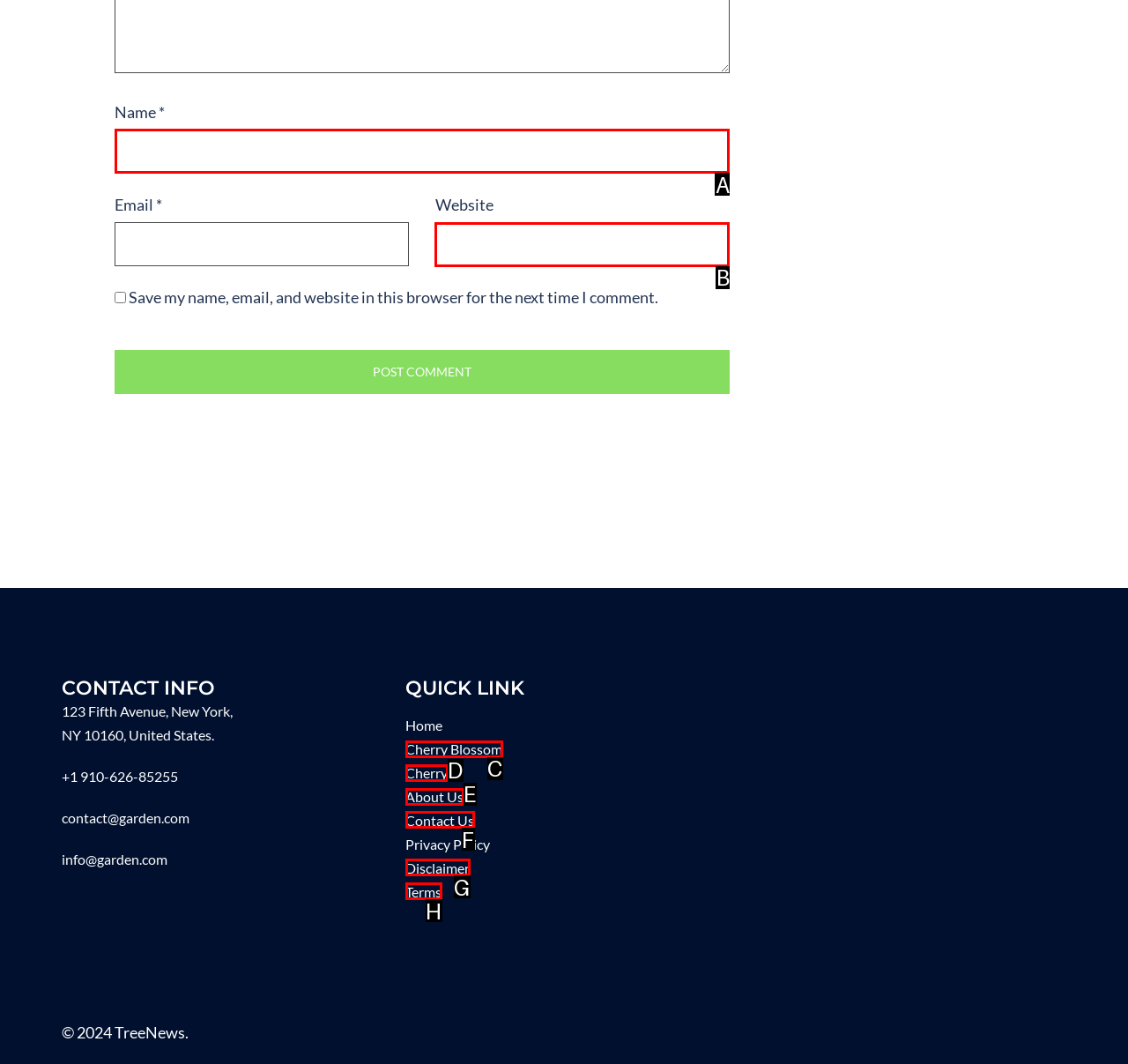Match the description: Cherry Blossom to the appropriate HTML element. Respond with the letter of your selected option.

C